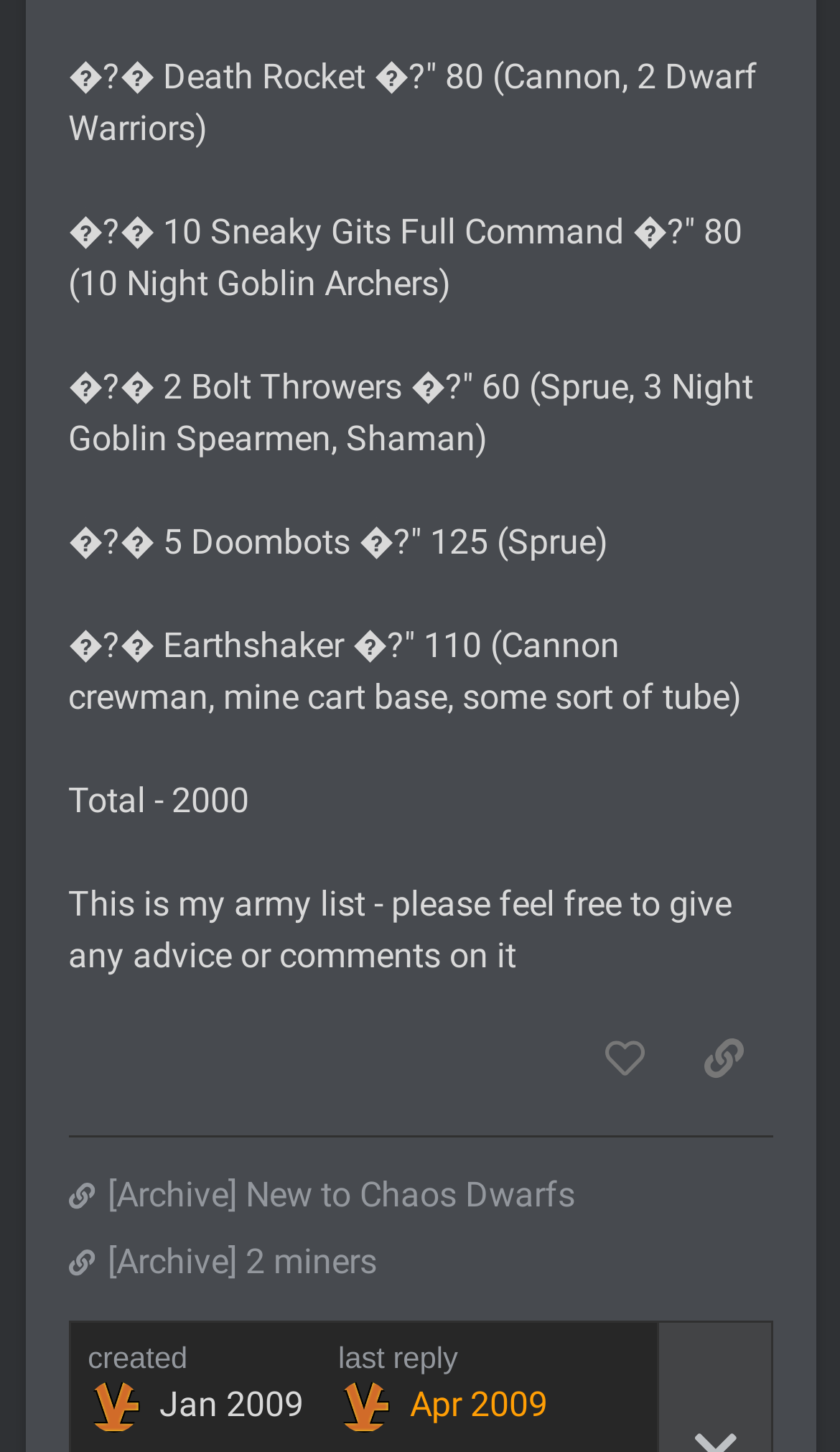Can you provide the bounding box coordinates for the element that should be clicked to implement the instruction: "view the last reply"?

[0.403, 0.899, 0.652, 0.963]